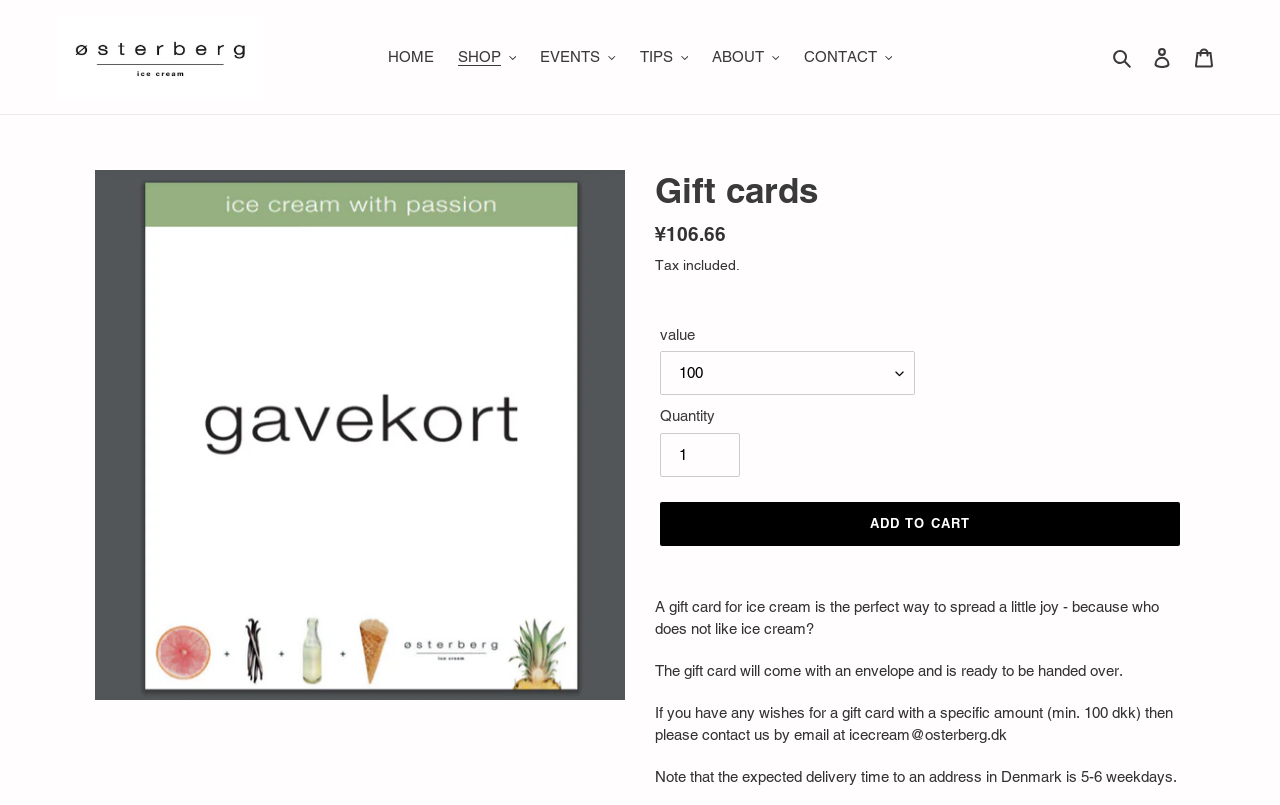Please identify the bounding box coordinates of the element that needs to be clicked to execute the following command: "View your cart". Provide the bounding box using four float numbers between 0 and 1, formatted as [left, top, right, bottom].

[0.924, 0.044, 0.957, 0.097]